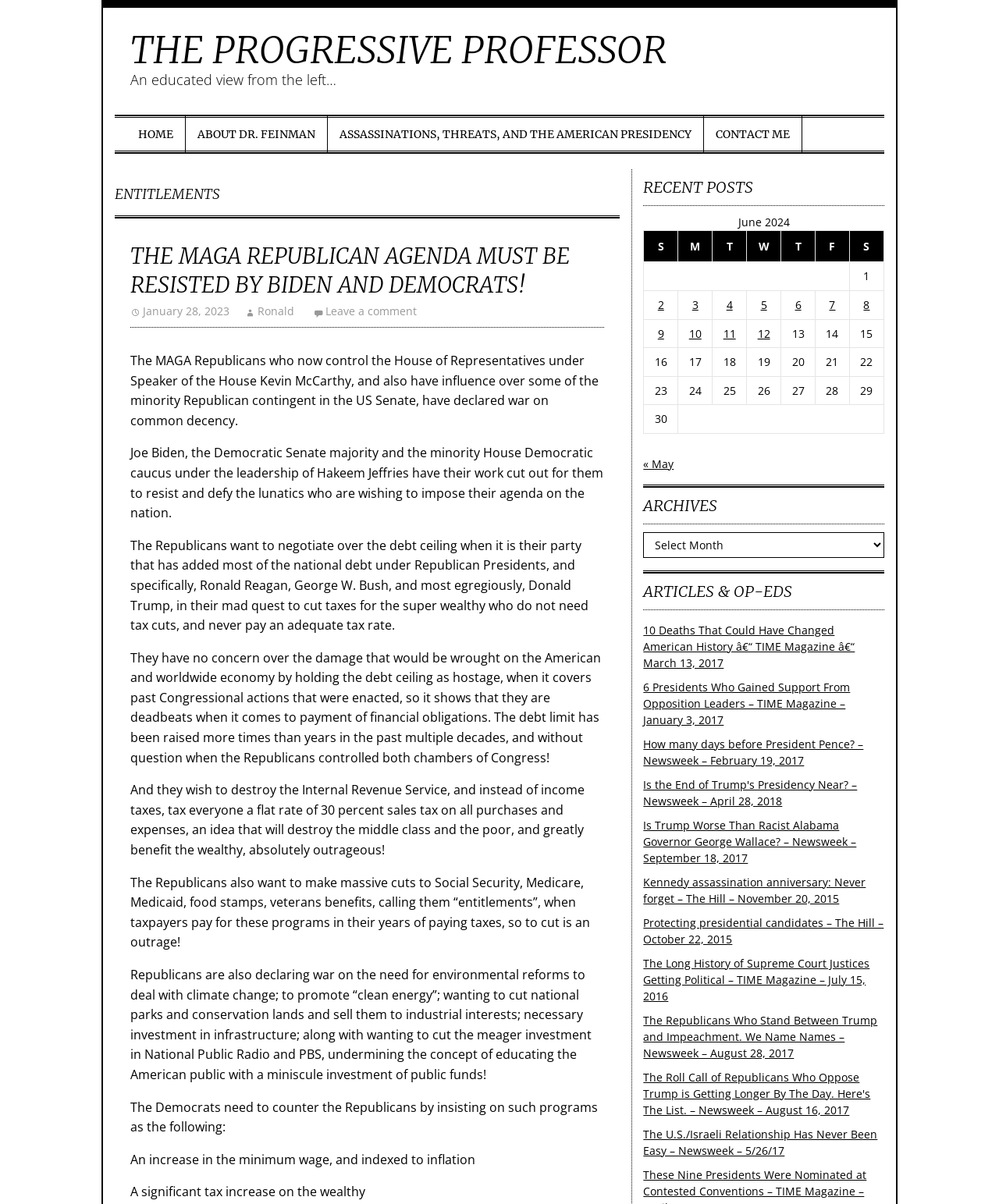Locate the bounding box coordinates of the clickable region necessary to complete the following instruction: "View recent posts". Provide the coordinates in the format of four float numbers between 0 and 1, i.e., [left, top, right, bottom].

[0.644, 0.147, 0.885, 0.171]